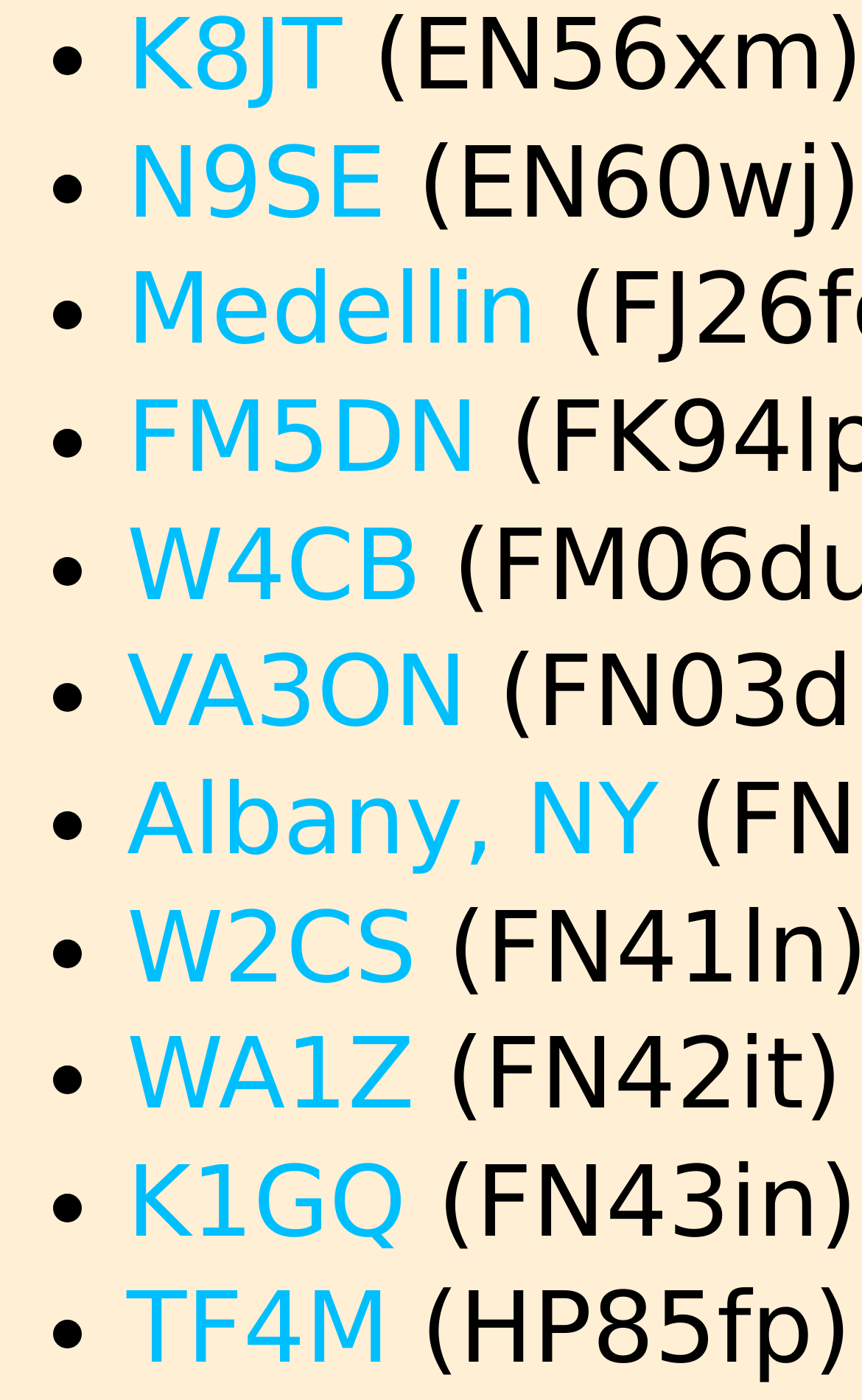How many links are on this webpage?
Using the image, respond with a single word or phrase.

14